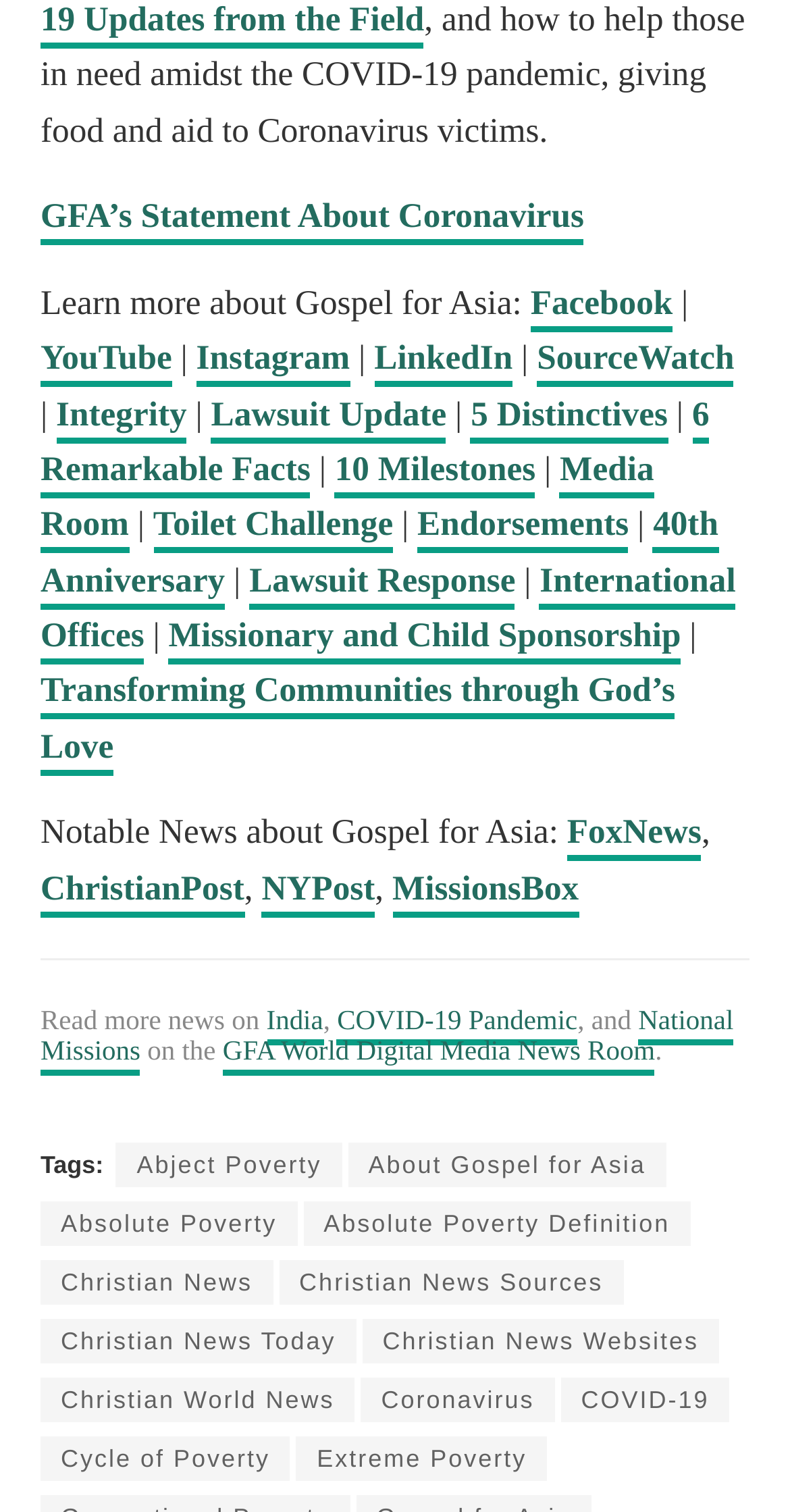Answer the question with a brief word or phrase:
What is the theme of the news articles listed on the webpage?

Christian news and missions